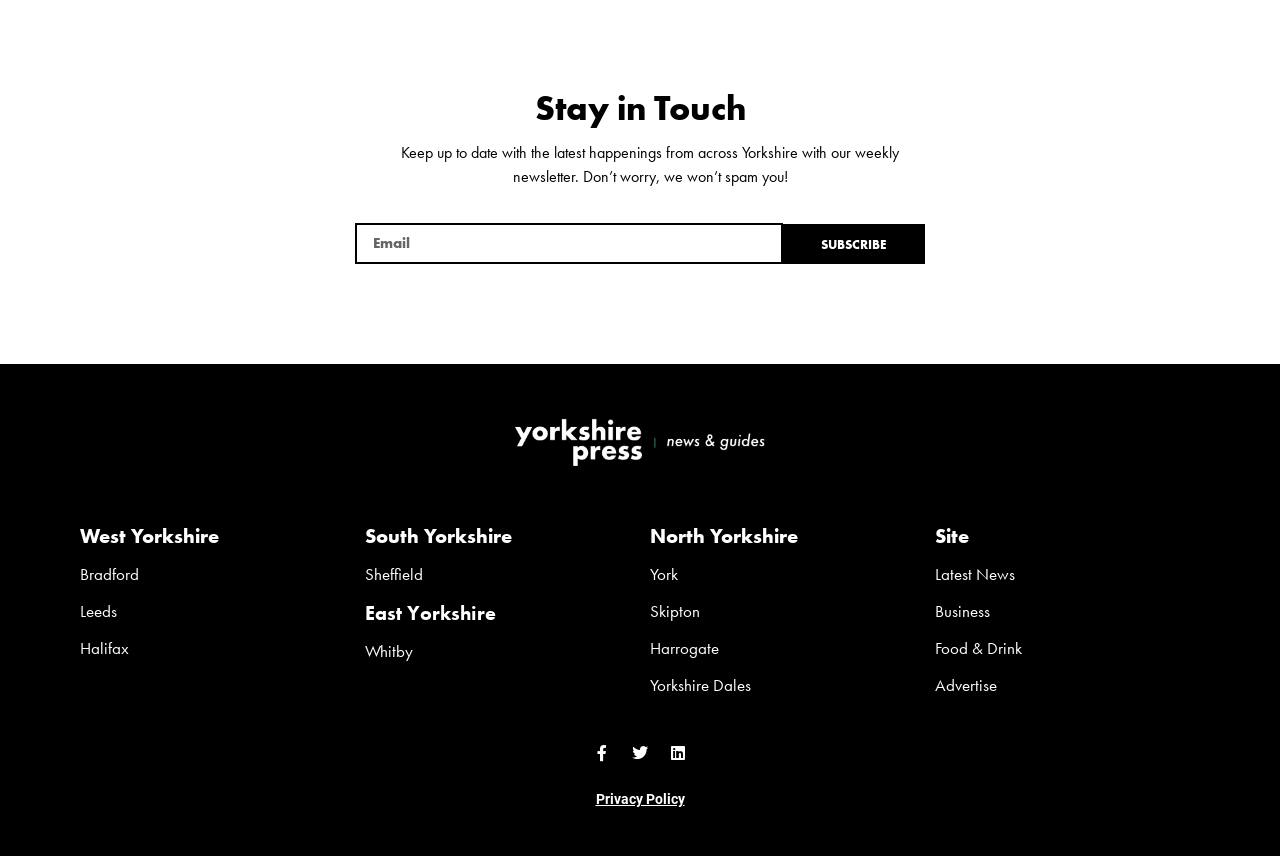What is the purpose of the 'SUBSCRIBE' button?
Look at the screenshot and give a one-word or phrase answer.

Subscribe to newsletter